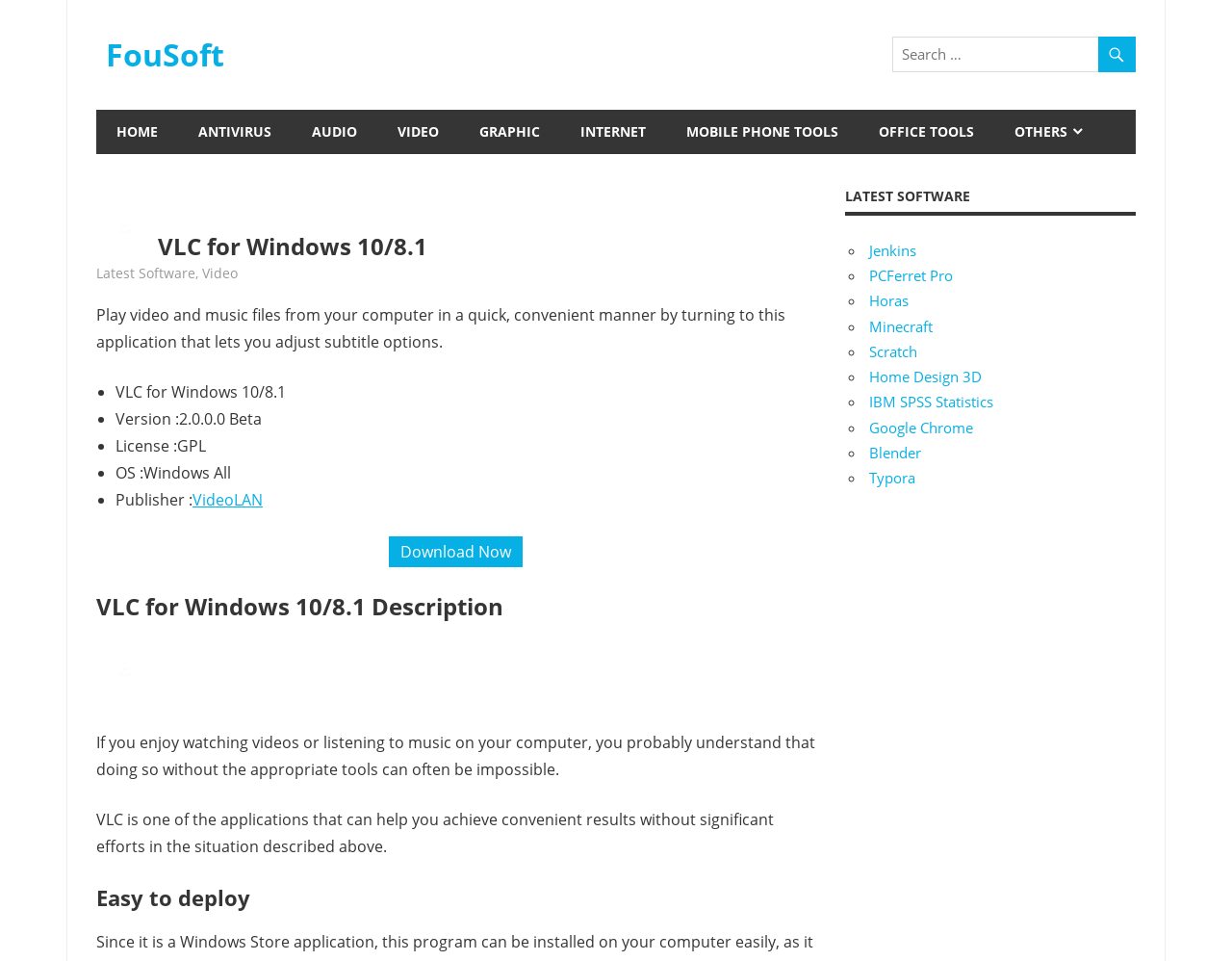Please identify the bounding box coordinates of the element on the webpage that should be clicked to follow this instruction: "Check video category". The bounding box coordinates should be given as four float numbers between 0 and 1, formatted as [left, top, right, bottom].

[0.306, 0.115, 0.373, 0.16]